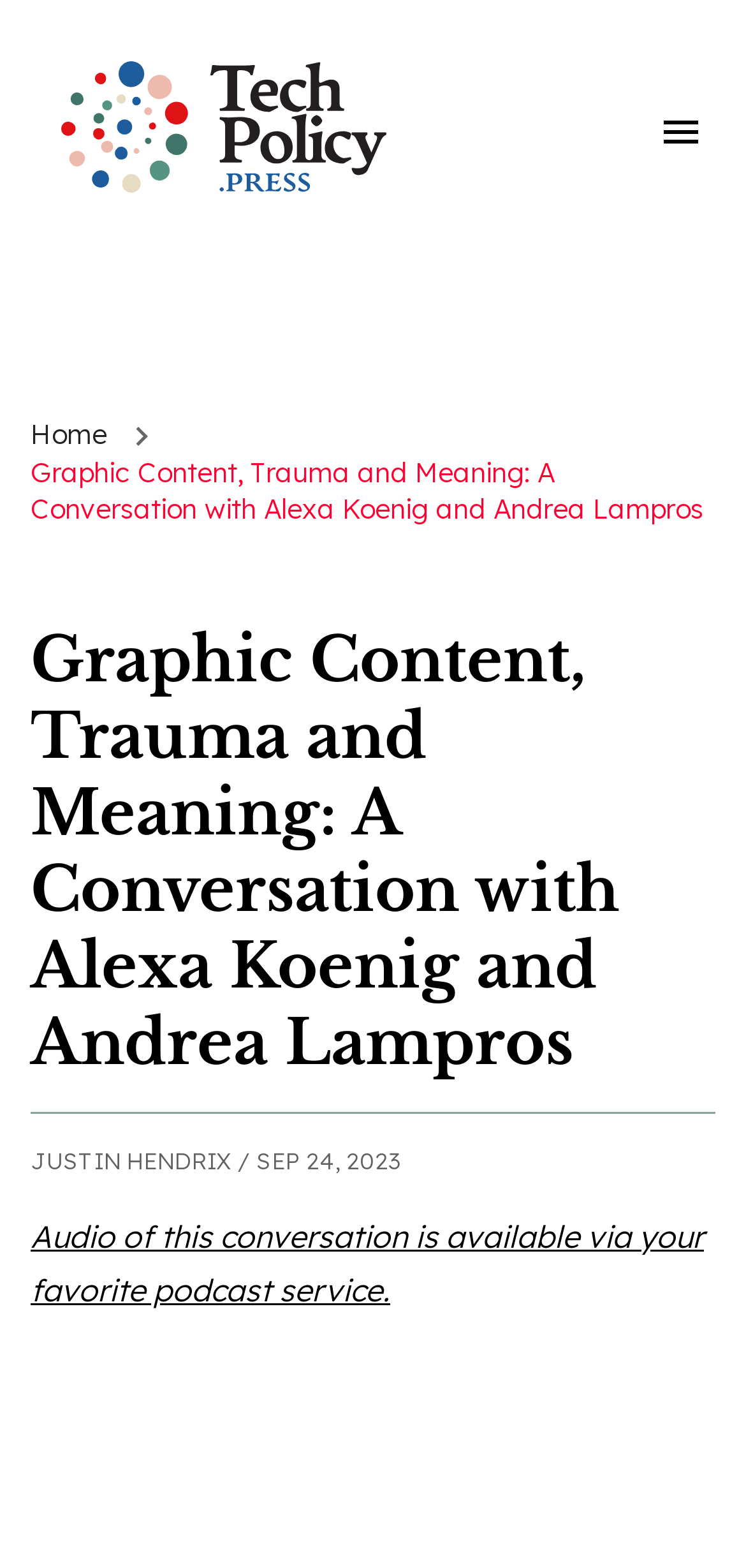Is there an audio version of the conversation available?
Look at the image and provide a detailed response to the question.

I found the answer by looking at the link at the bottom of the page, which says 'Audio of this conversation is available via your favorite podcast service.' This suggests that an audio version of the conversation is available.